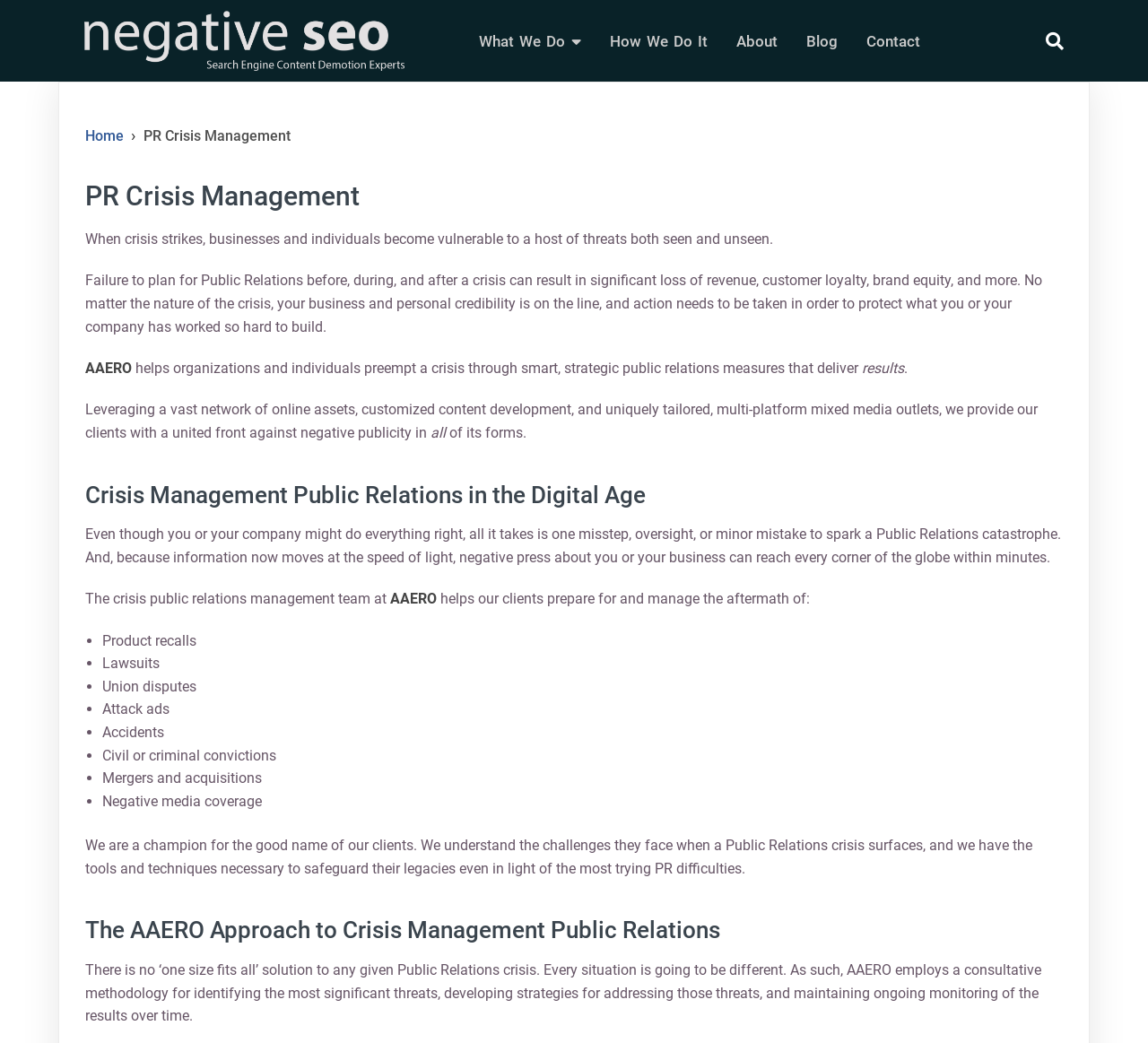Show the bounding box coordinates of the region that should be clicked to follow the instruction: "Learn more about 'The AAERO Approach to Crisis Management Public Relations'."

[0.074, 0.862, 0.926, 0.908]